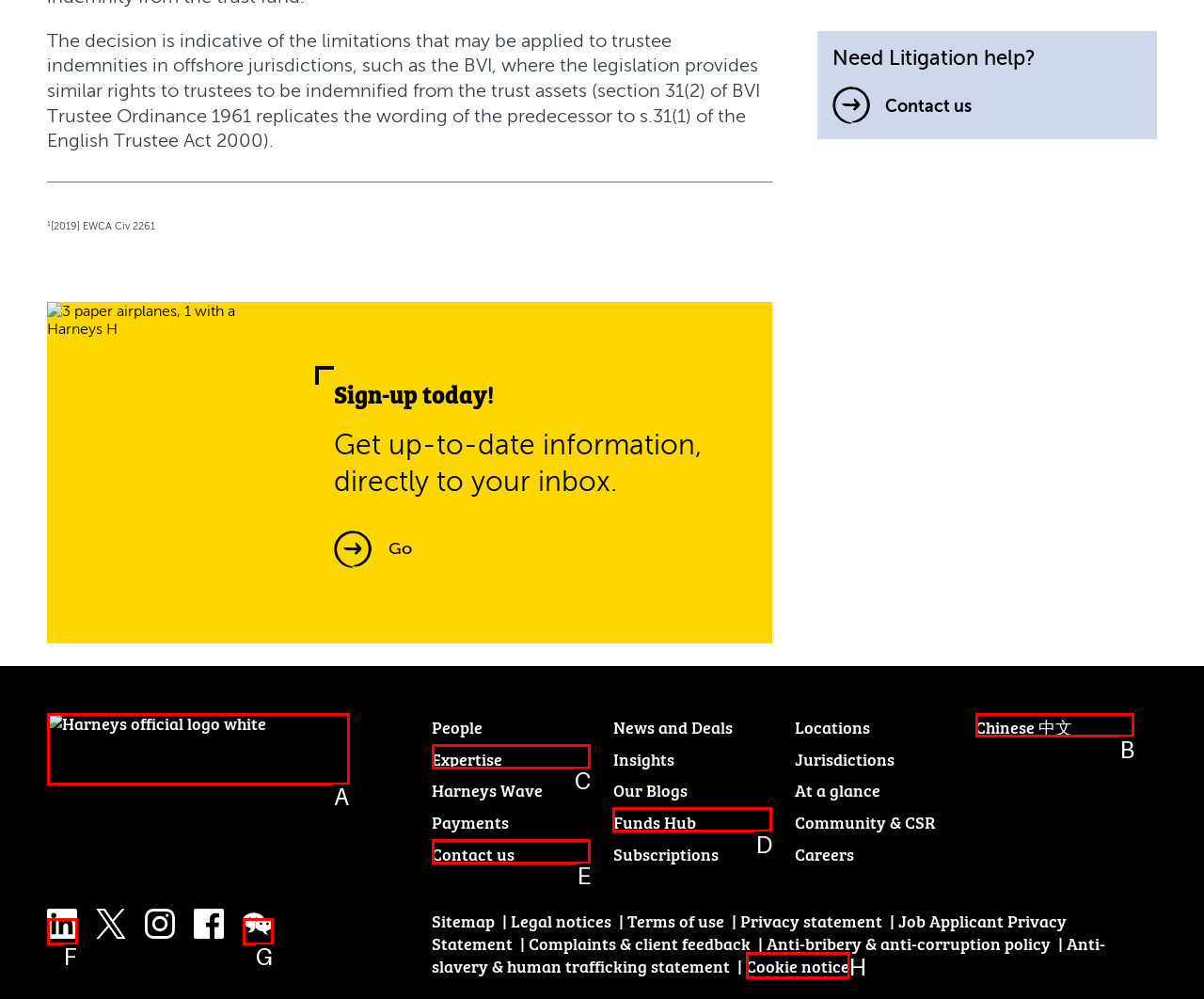Based on the given description: Contact us, determine which HTML element is the best match. Respond with the letter of the chosen option.

E